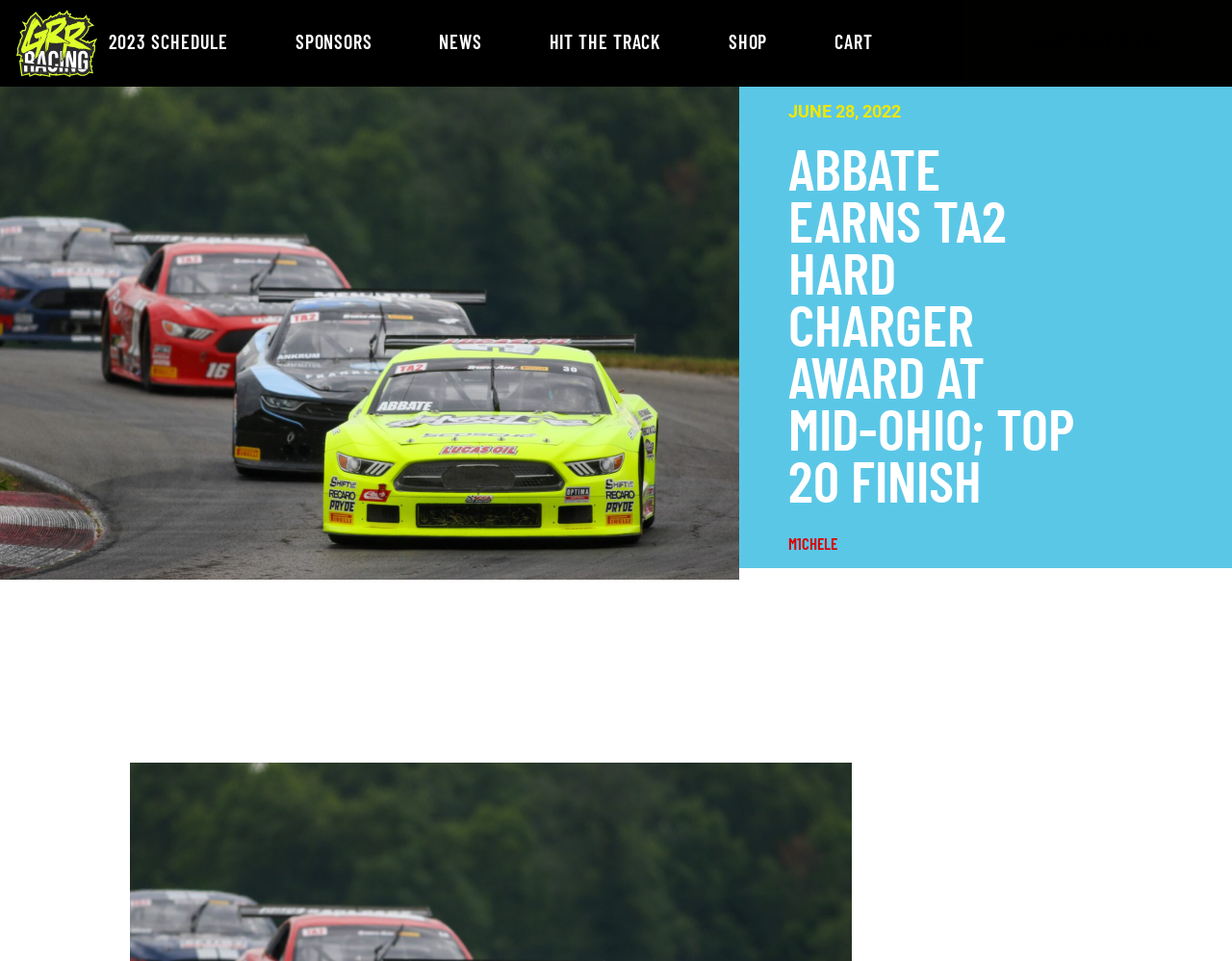Please analyze the image and provide a thorough answer to the question:
What is the date mentioned on the webpage?

The date mentioned on the webpage is JUNE 28, 2022, which is located below the image and above the heading 'ABBATE EARNS TA2 HARD CHARGER AWARD AT MID-OHIO; TOP 20 FINISH'.